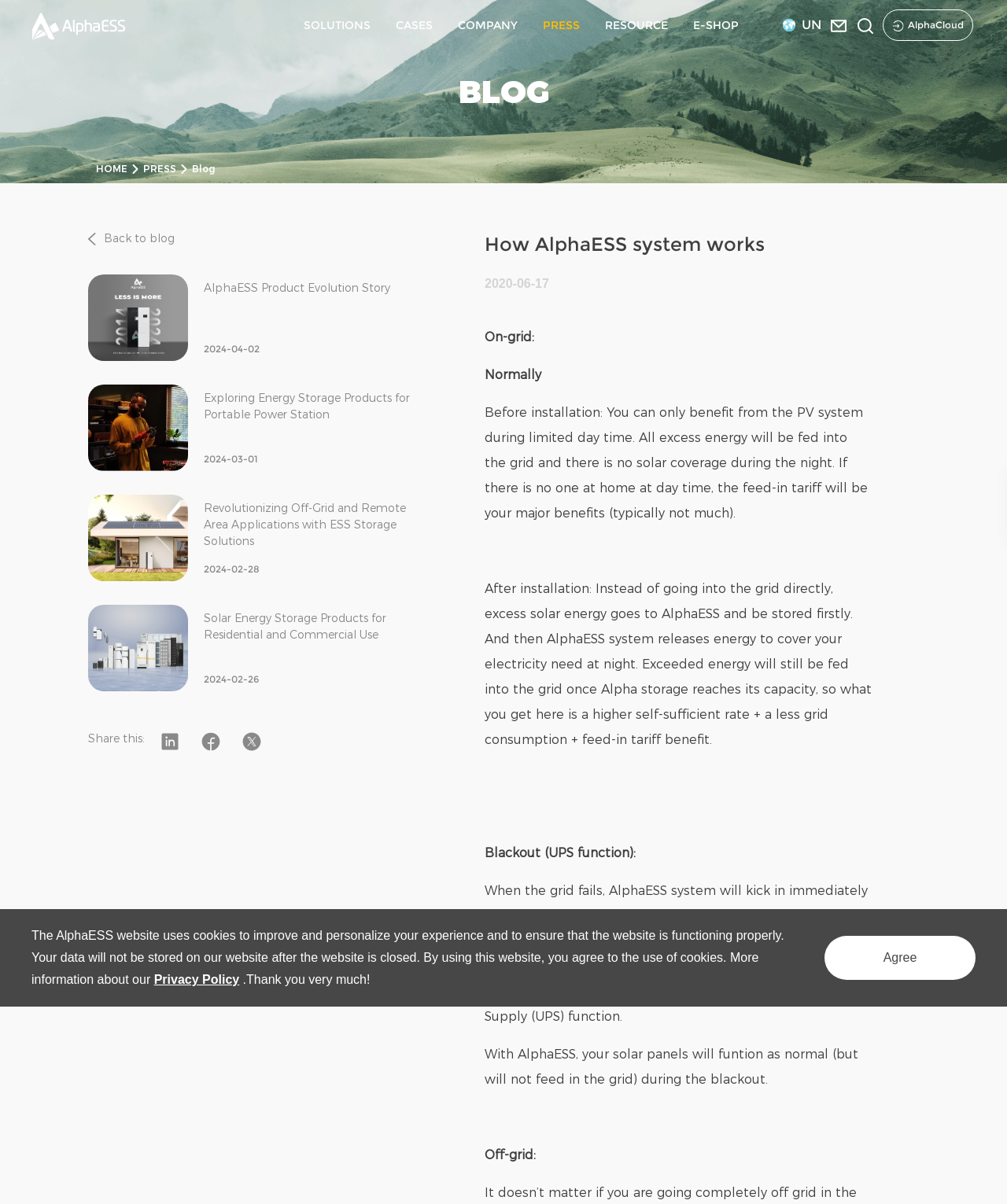Identify the bounding box coordinates of the clickable region necessary to fulfill the following instruction: "Share on Twitter". The bounding box coordinates should be four float numbers between 0 and 1, i.e., [left, top, right, bottom].

None